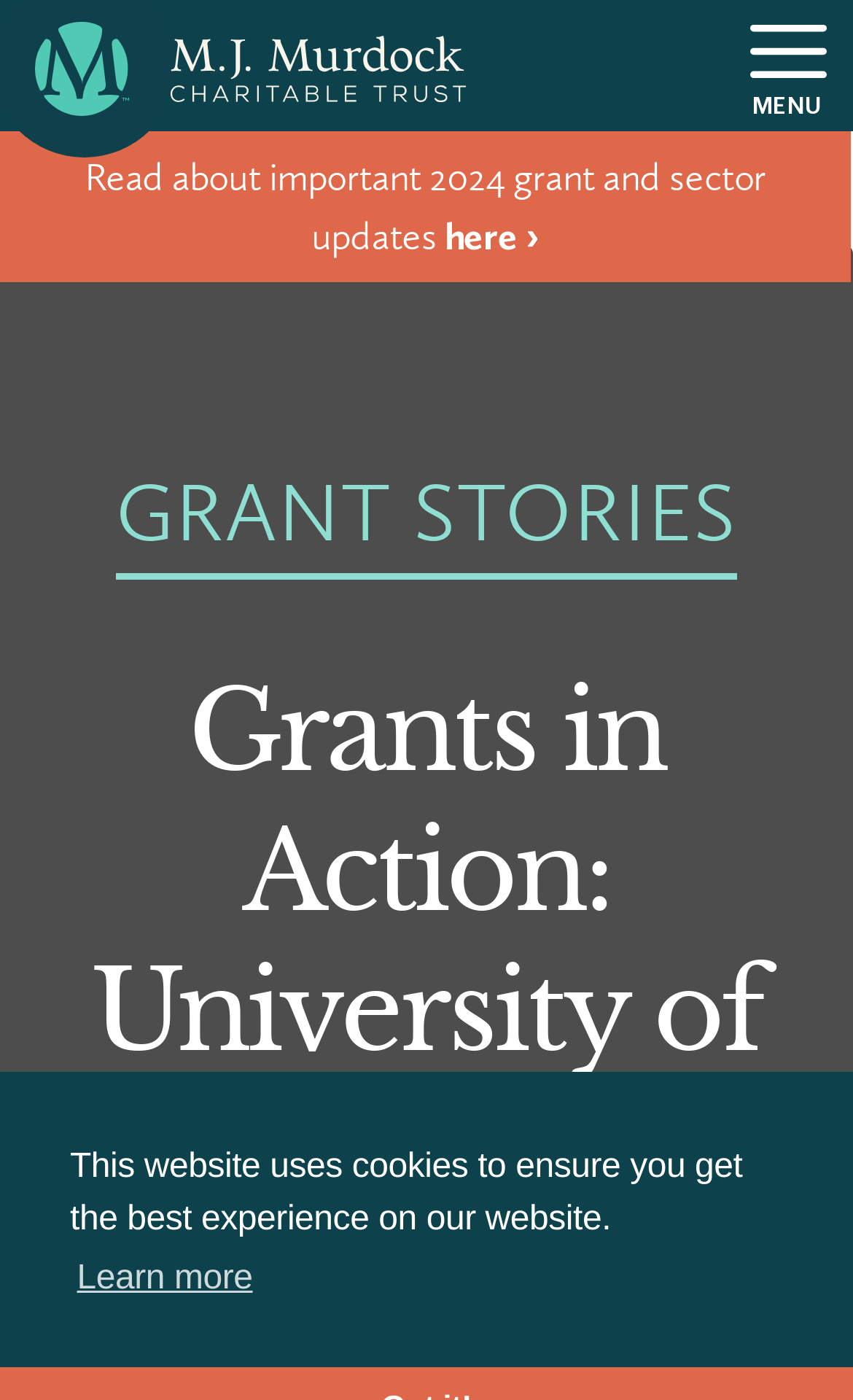Provide your answer to the question using just one word or phrase: What is the category of the current grant story?

GRANT STORIES